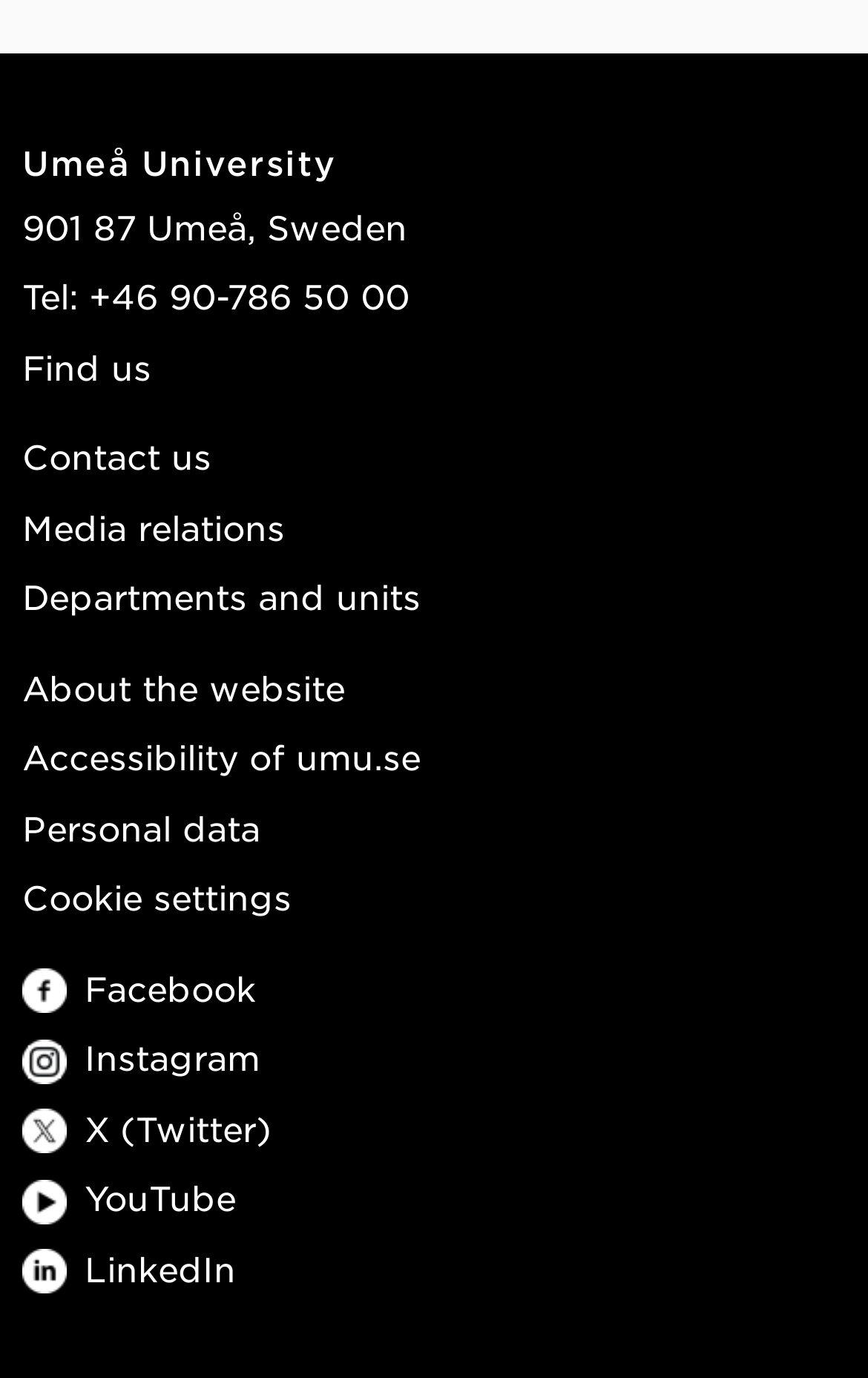Pinpoint the bounding box coordinates of the element you need to click to execute the following instruction: "Visit the university's contact page". The bounding box should be represented by four float numbers between 0 and 1, in the format [left, top, right, bottom].

[0.026, 0.316, 0.244, 0.346]